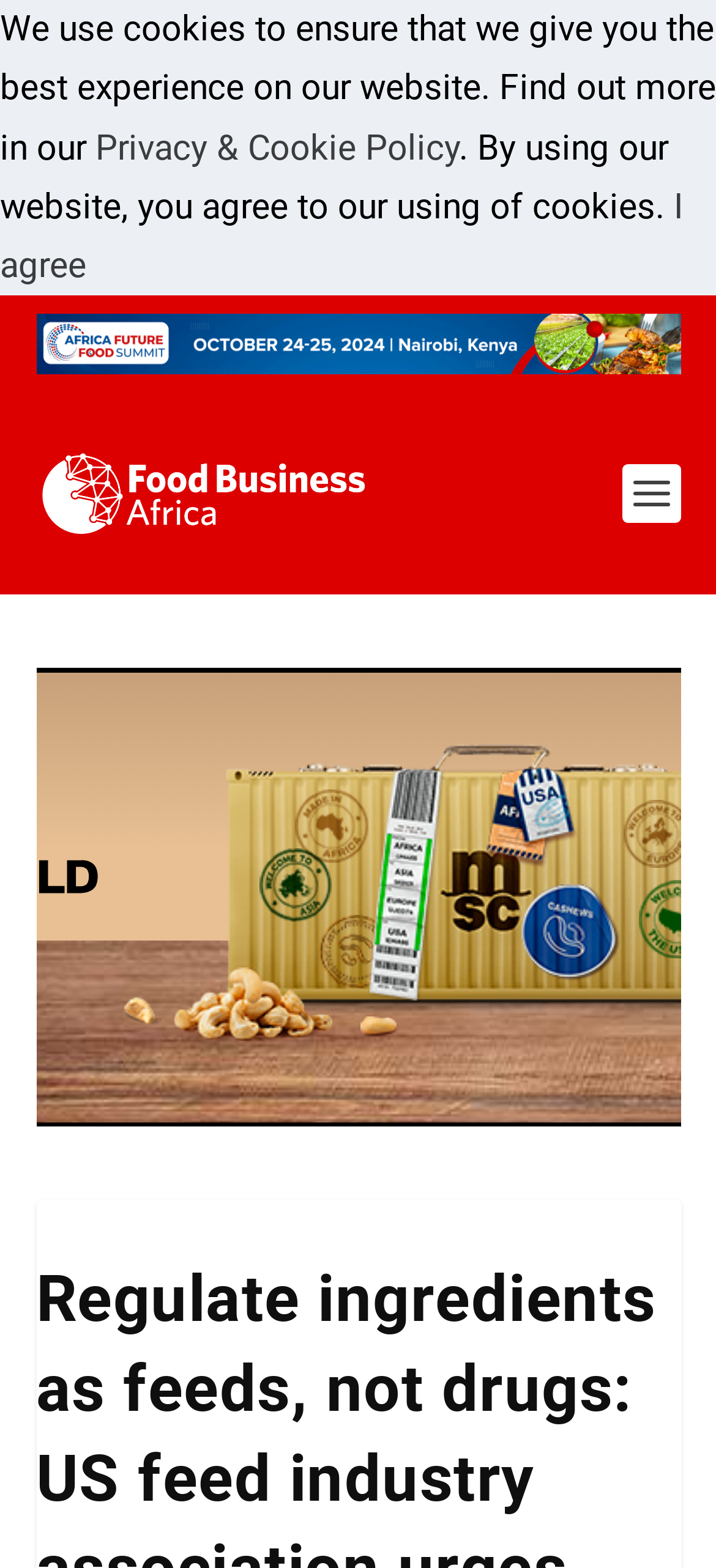What is the purpose of the cookies?
Refer to the image and answer the question using a single word or phrase.

To ensure best experience